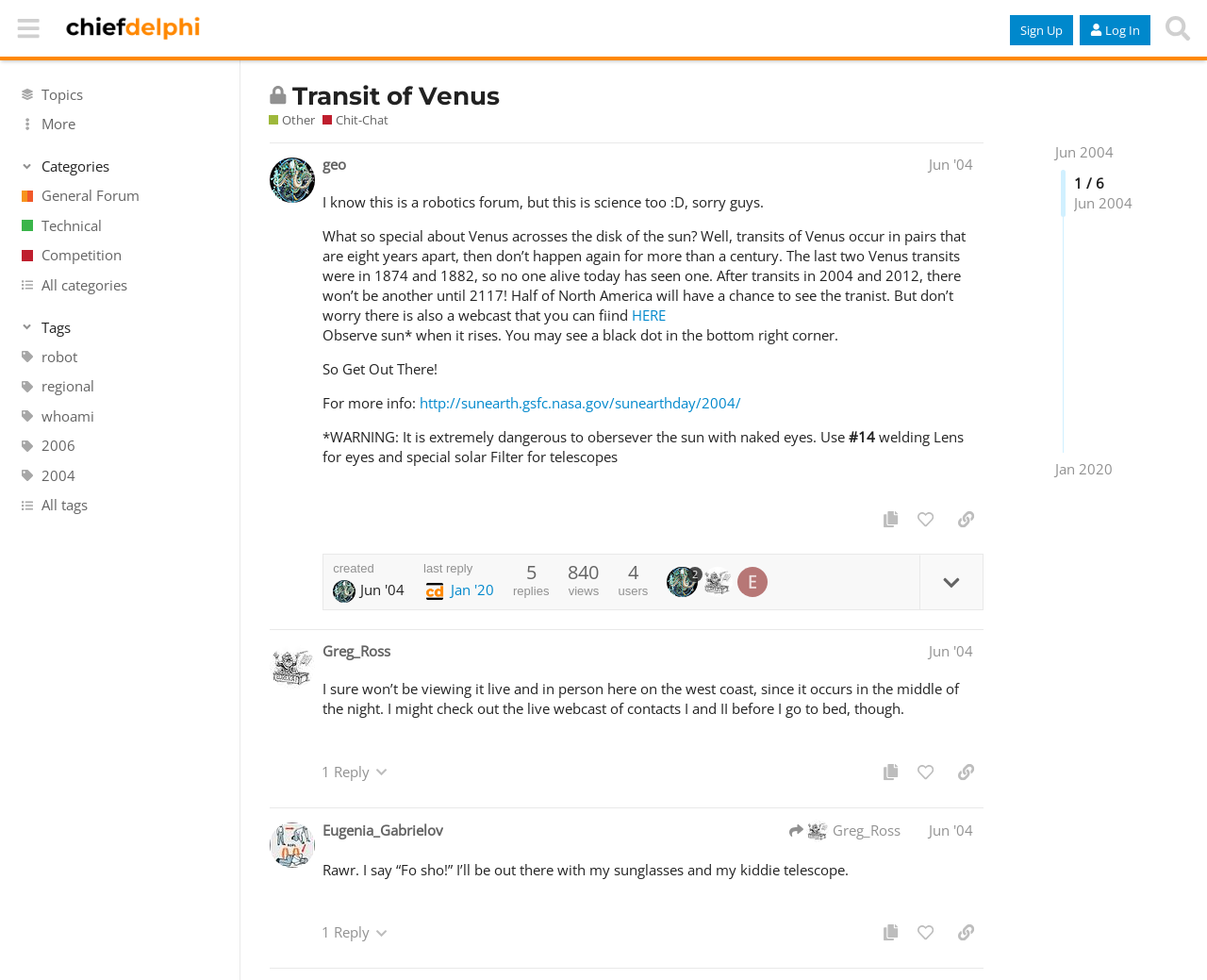Determine the bounding box coordinates for the area you should click to complete the following instruction: "View the 'Transit of Venus' topic".

[0.242, 0.082, 0.414, 0.113]